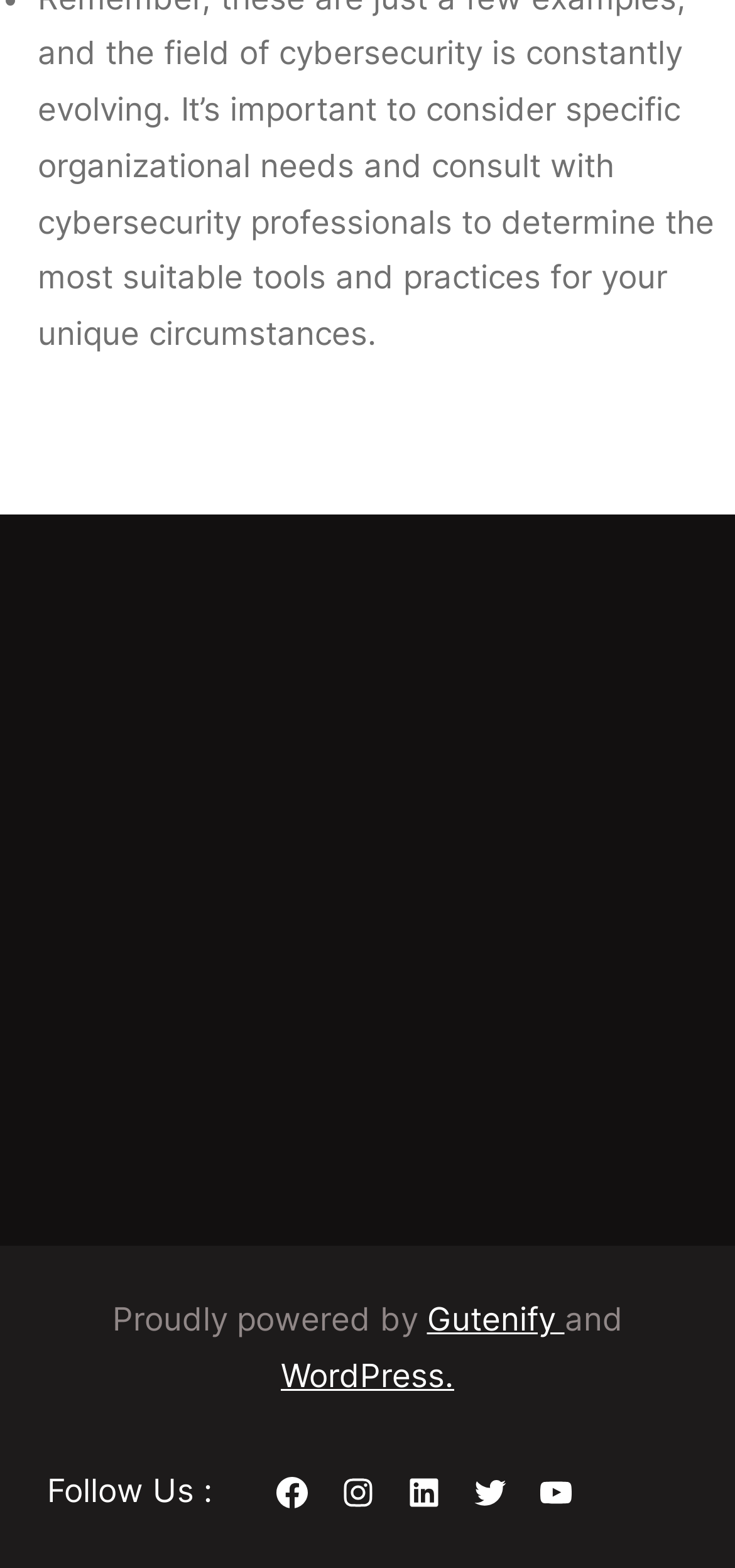Find and provide the bounding box coordinates for the UI element described here: "Facebook". The coordinates should be given as four float numbers between 0 and 1: [left, top, right, bottom].

[0.372, 0.94, 0.423, 0.964]